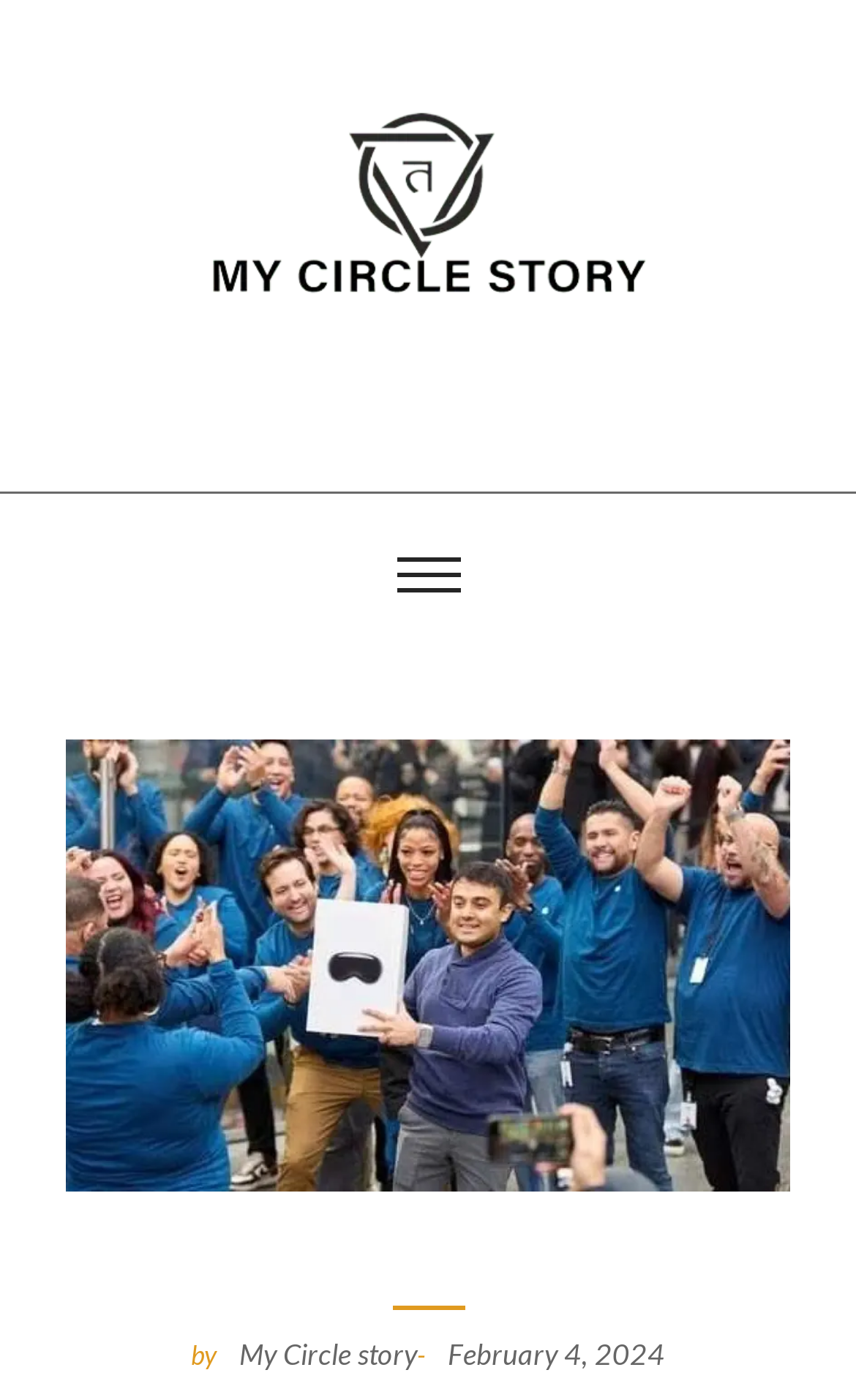Identify and provide the main heading of the webpage.

“Apple Vision Pro Launch: Eager Fans Flock to Stores as Tim Cook Unveils Revolutionary Headset”